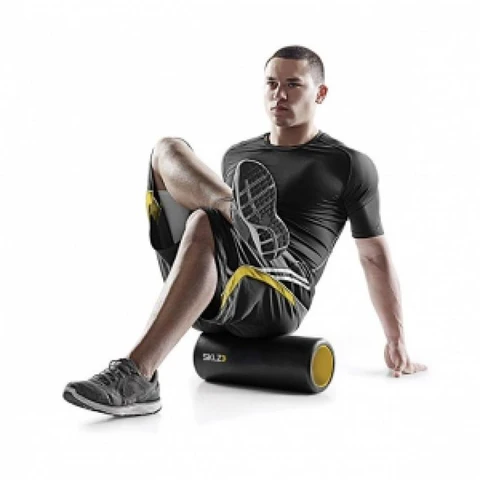What benefit does the Barrel Roller provide to core muscles?
Please look at the screenshot and answer using one word or phrase.

Strengthening